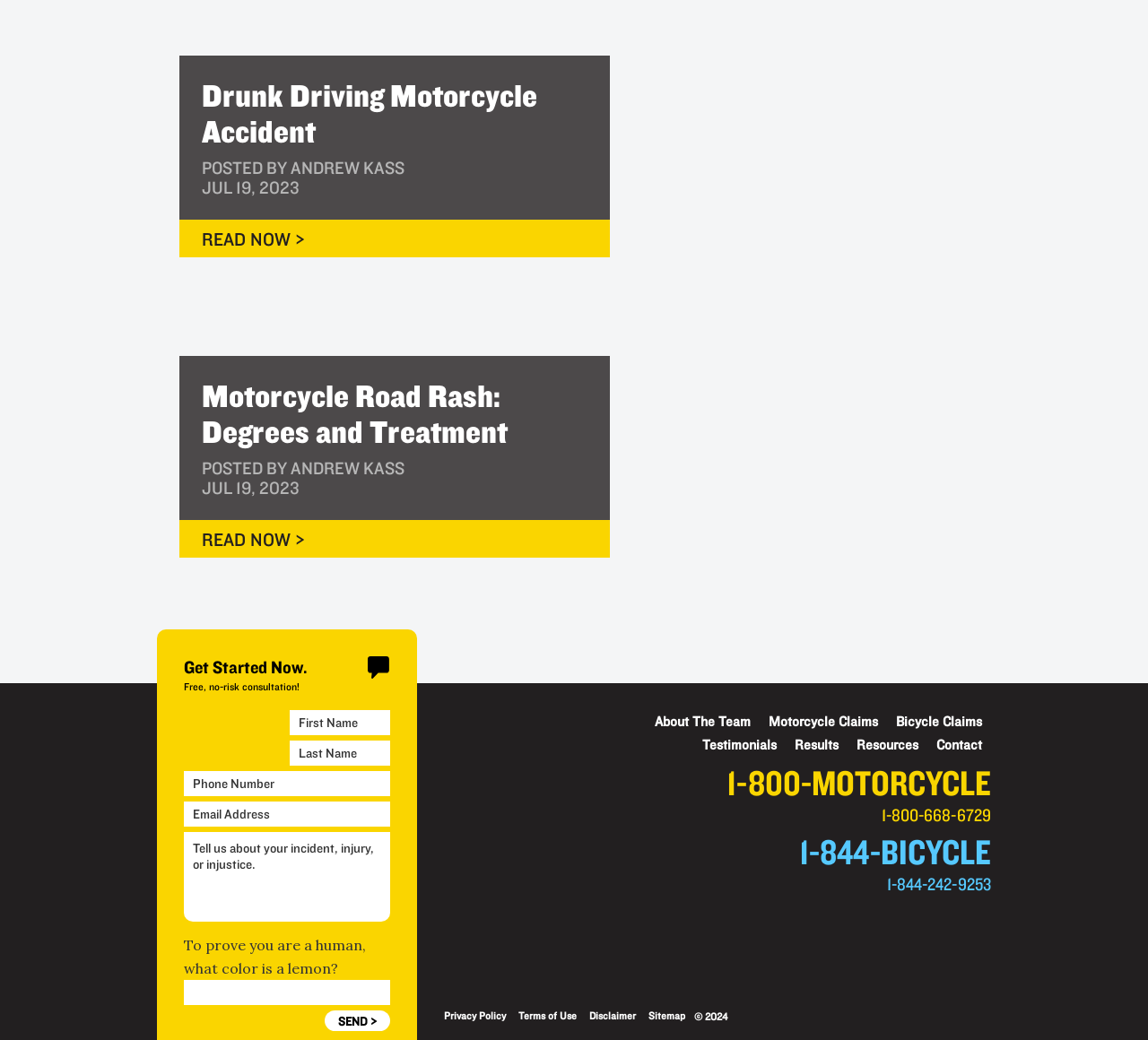Please find the bounding box coordinates of the element that you should click to achieve the following instruction: "View the Recent Posts". The coordinates should be presented as four float numbers between 0 and 1: [left, top, right, bottom].

None